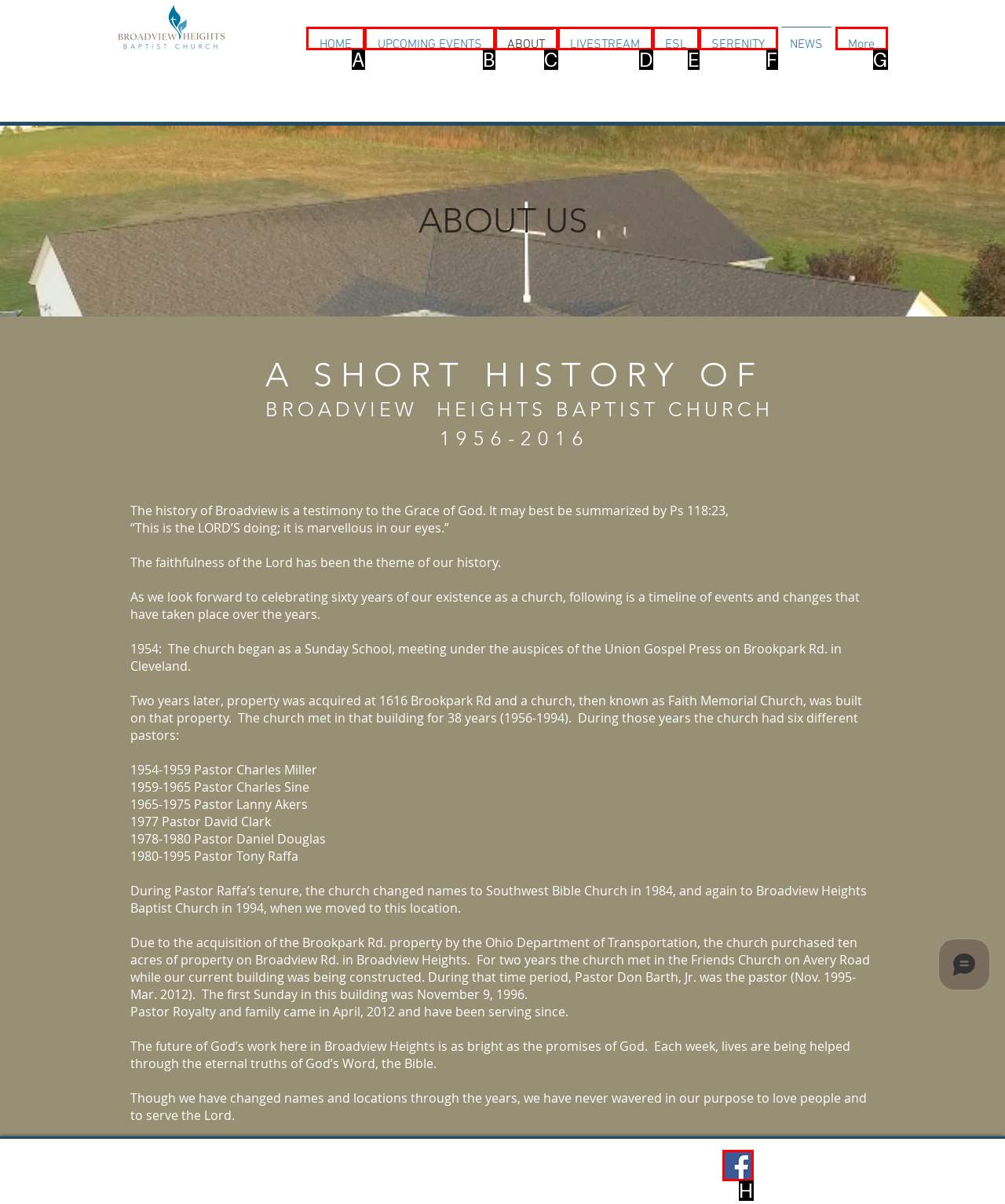Pinpoint the HTML element that fits the description: UPCOMING EVENTS
Answer by providing the letter of the correct option.

B